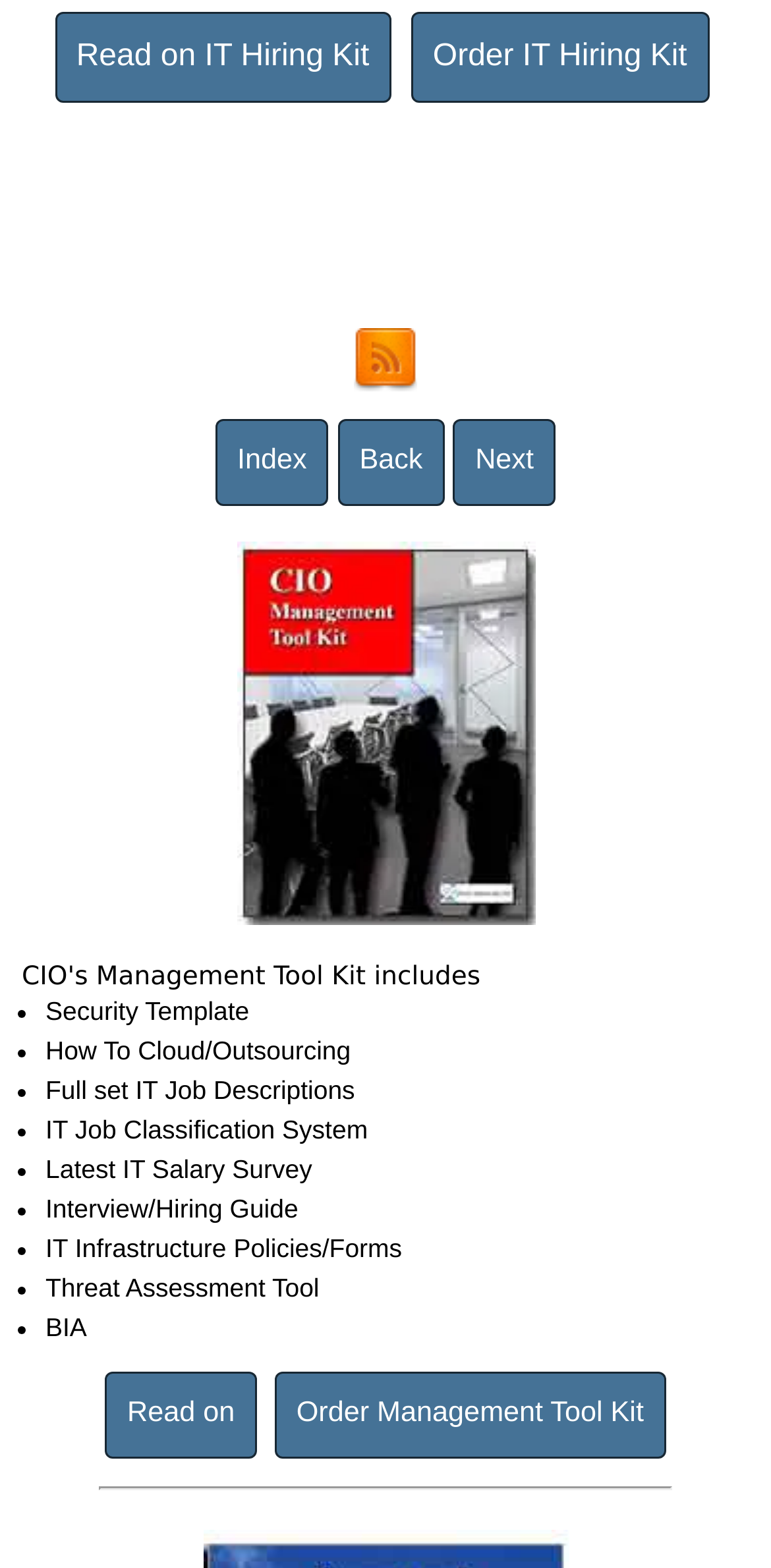Kindly provide the bounding box coordinates of the section you need to click on to fulfill the given instruction: "Subscribe to Janco RSS Feed".

[0.459, 0.225, 0.541, 0.245]